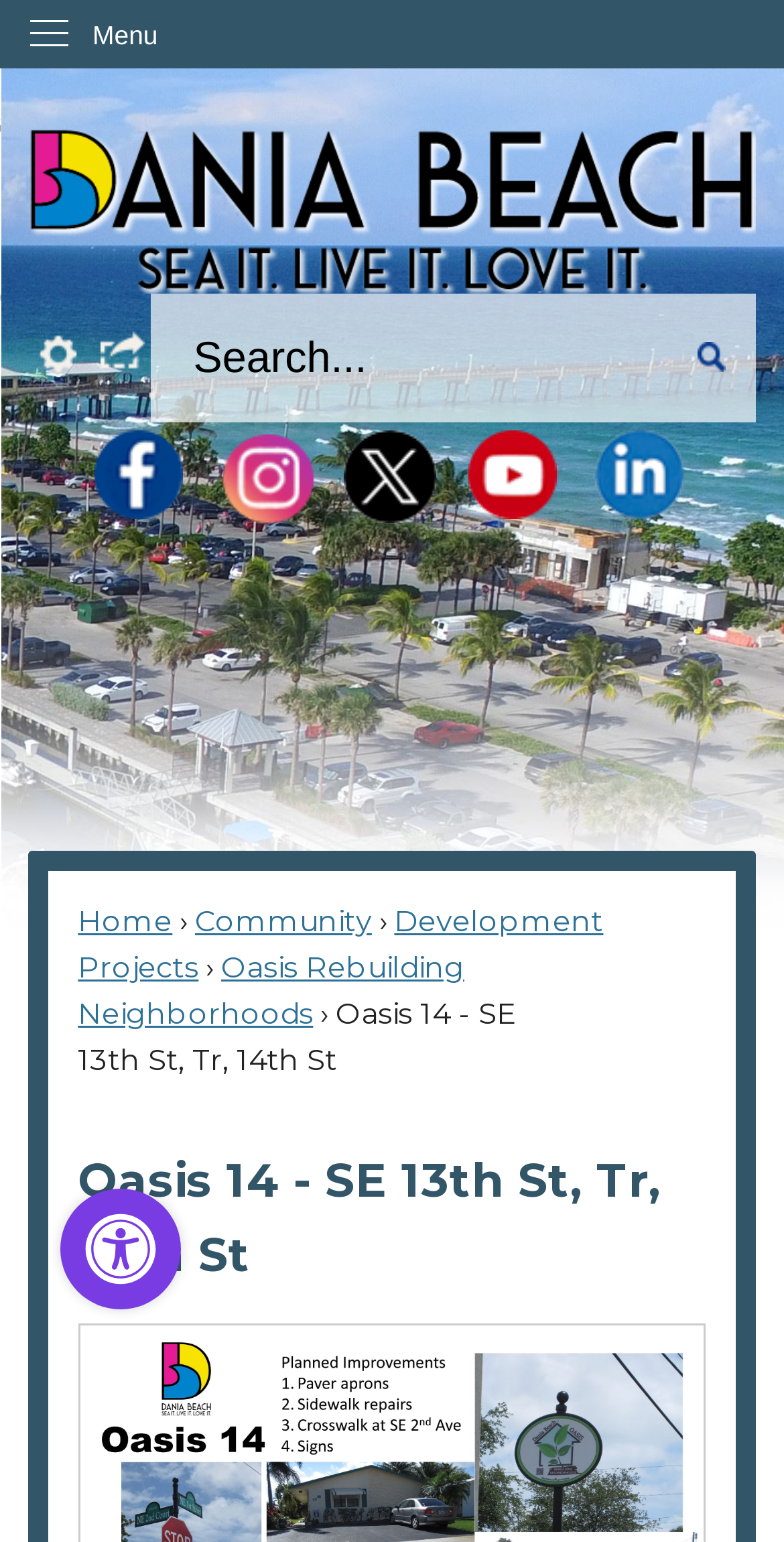How many main navigation links are there?
Based on the image, give a one-word or short phrase answer.

5